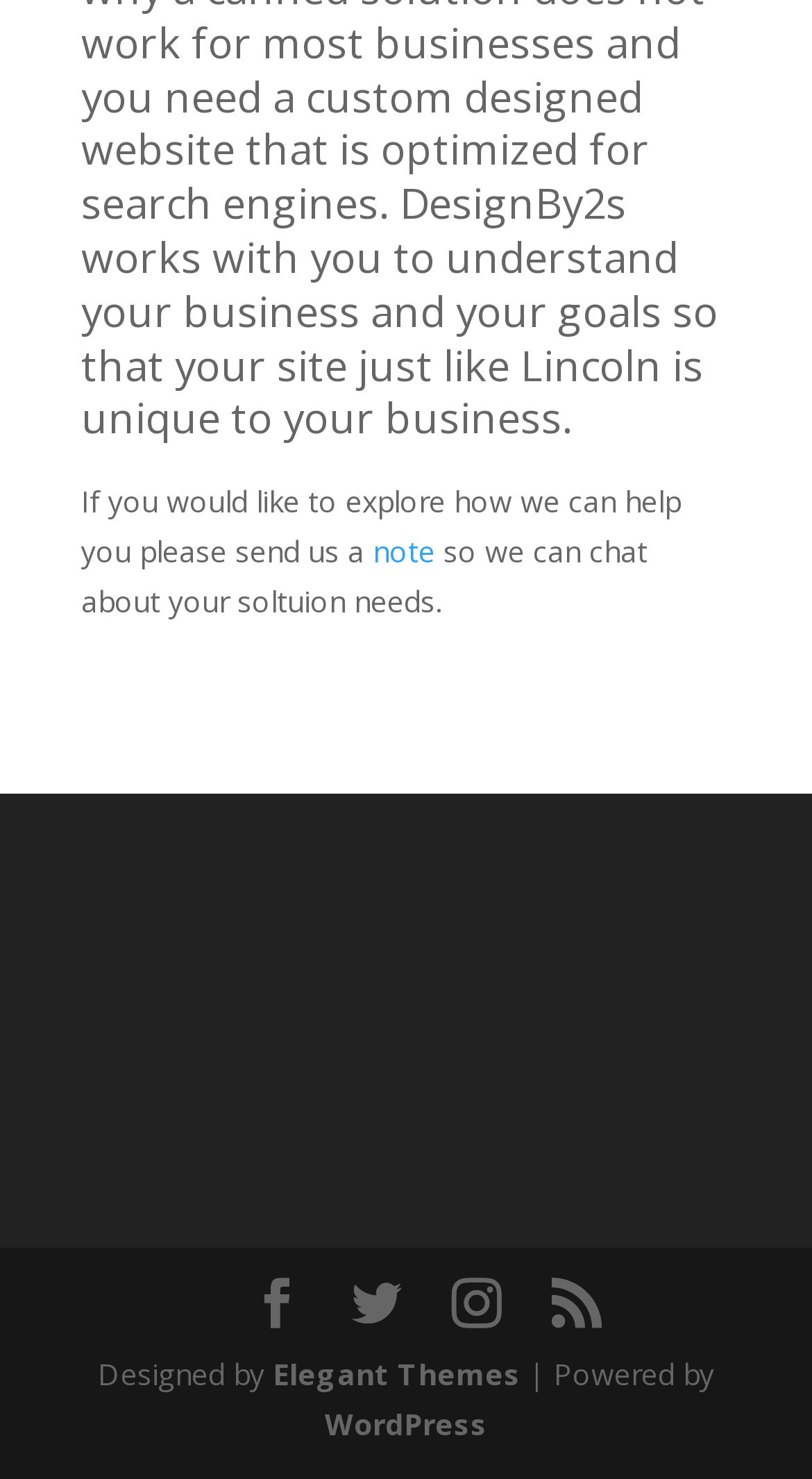How many social media icons are there?
From the image, respond using a single word or phrase.

4